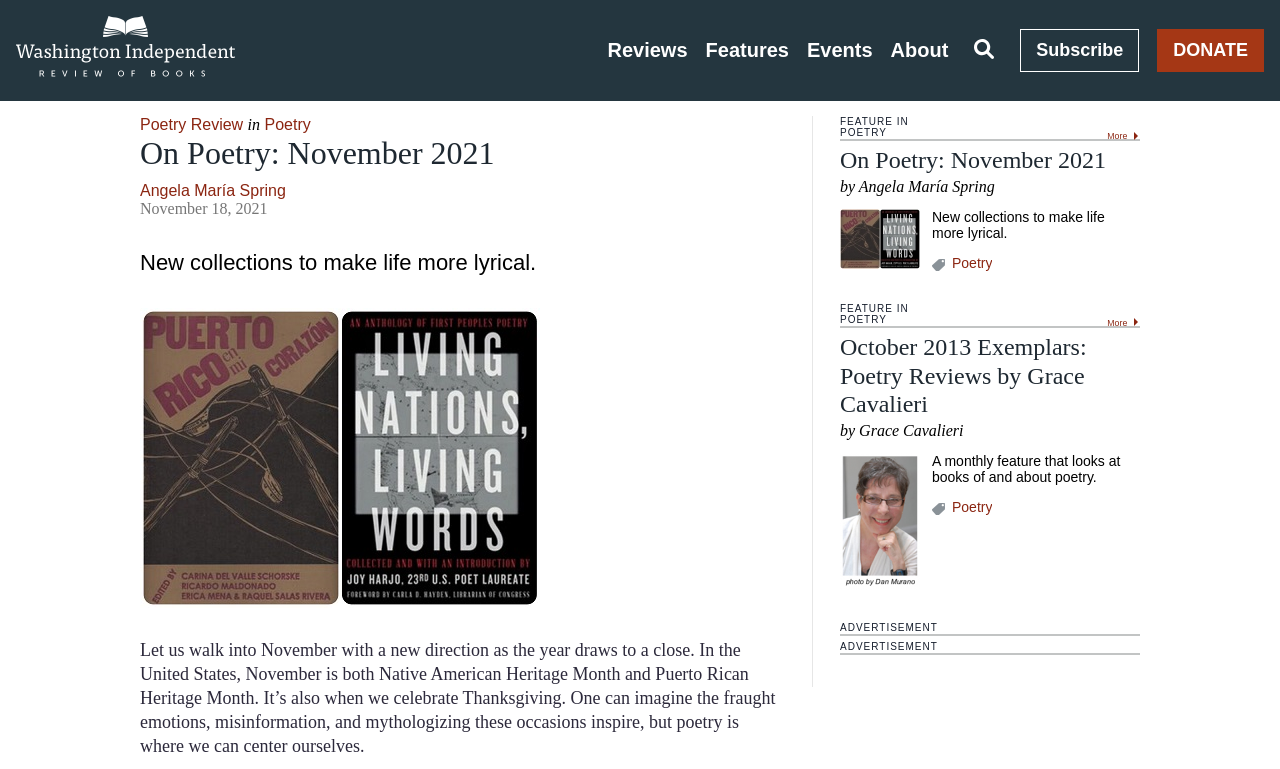Find the bounding box coordinates for the UI element whose description is: "DigitalOcean Community". The coordinates should be four float numbers between 0 and 1, in the format [left, top, right, bottom].

None